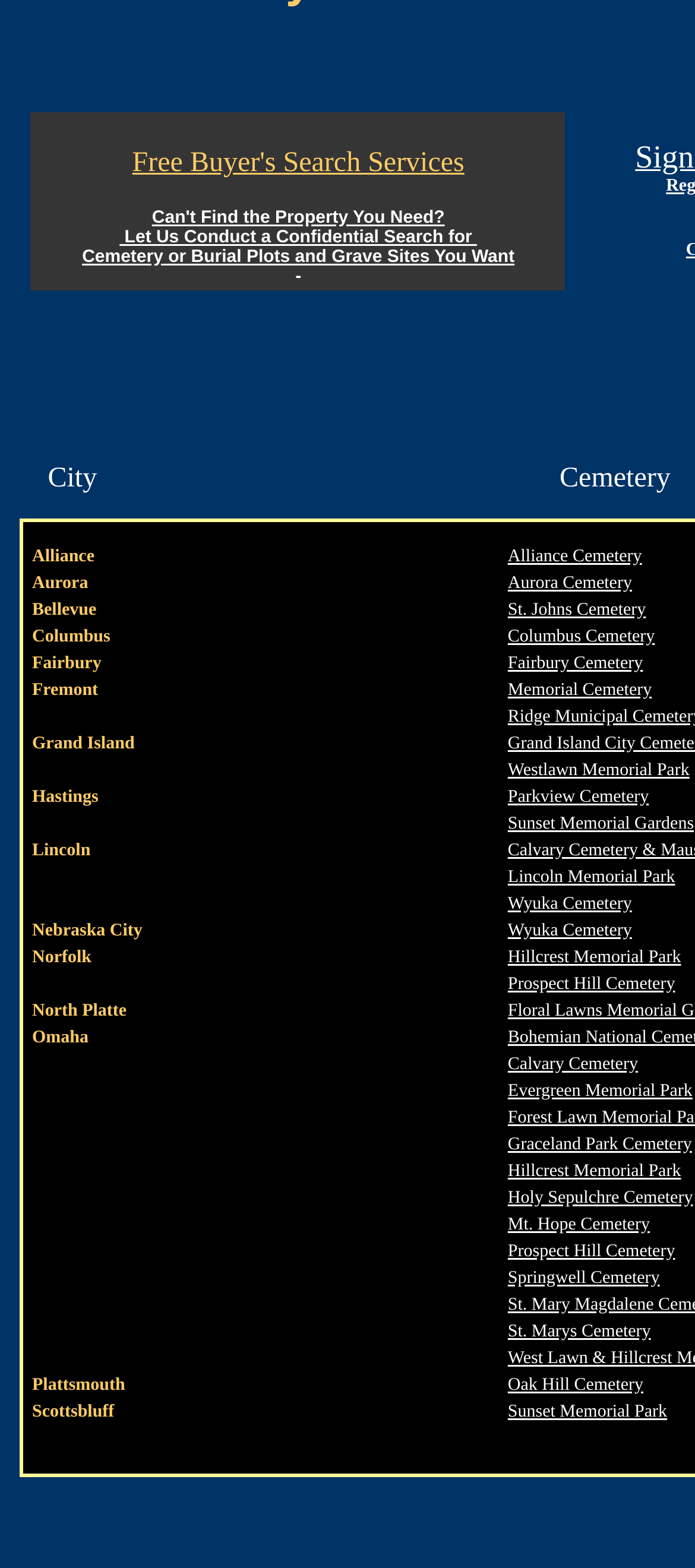What is the purpose of the grid cells on this webpage?
Provide a detailed and extensive answer to the question.

The grid cells on this webpage contain links to various cemeteries such as Alliance Cemetery, Aurora Cemetery, and so on. Therefore, the purpose of the grid cells is to list cemeteries.